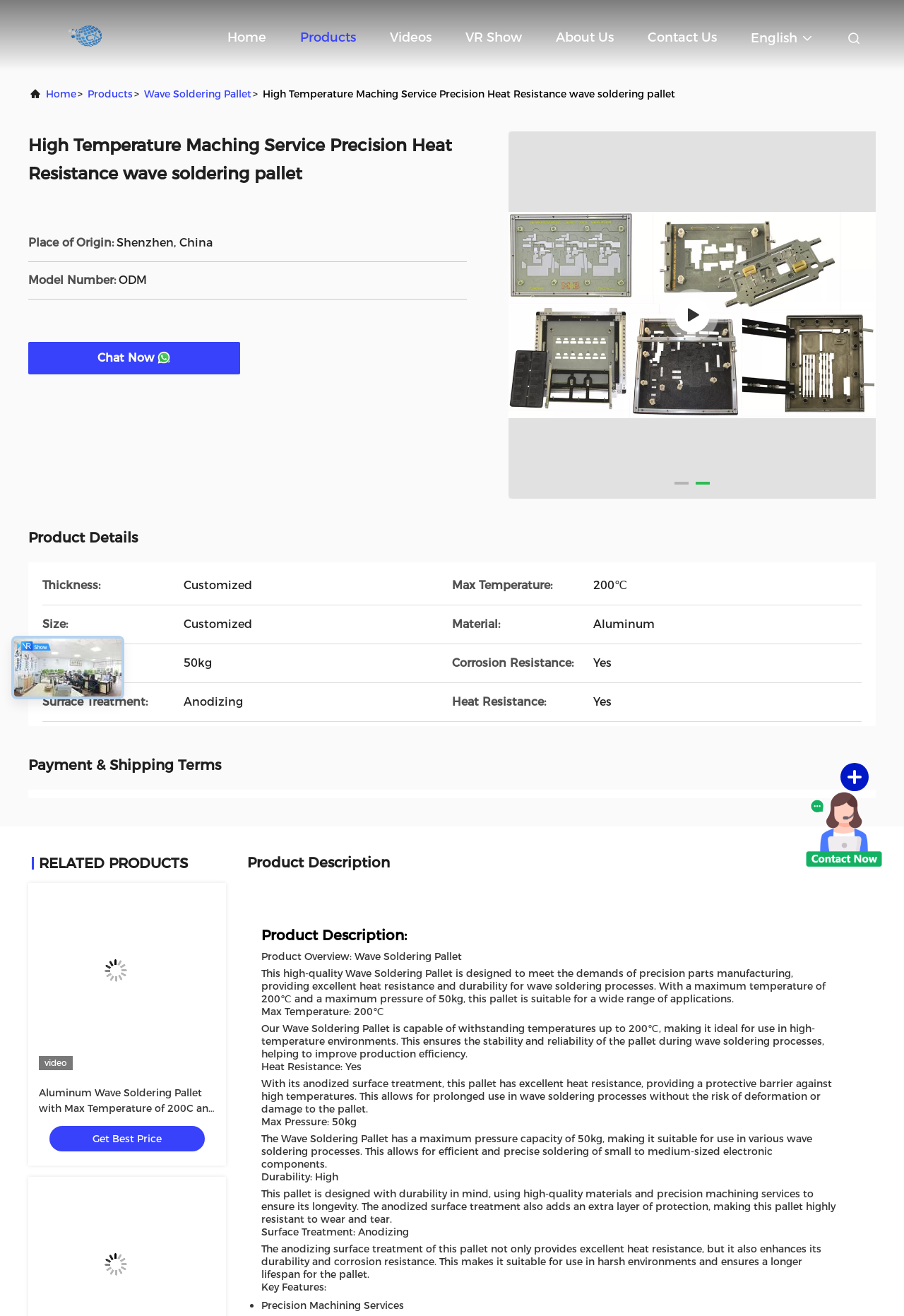What is the material of the Wave Soldering Pallet?
Using the details from the image, give an elaborate explanation to answer the question.

The material of the Wave Soldering Pallet is mentioned in the product details section, where it is specified as Aluminum.